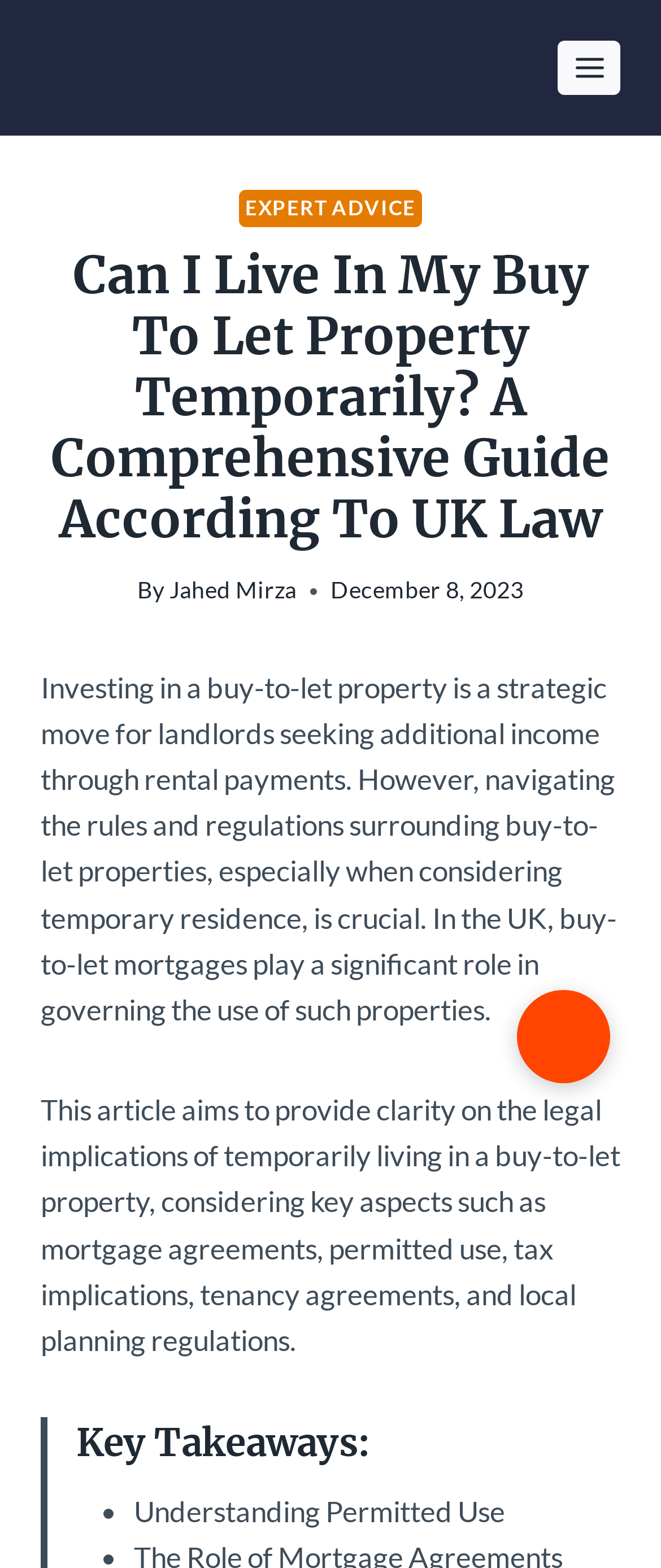What is the date of publication of this article?
Please ensure your answer to the question is detailed and covers all necessary aspects.

The date of publication is mentioned in the article, specifically in the section 'December 8, 2023'.